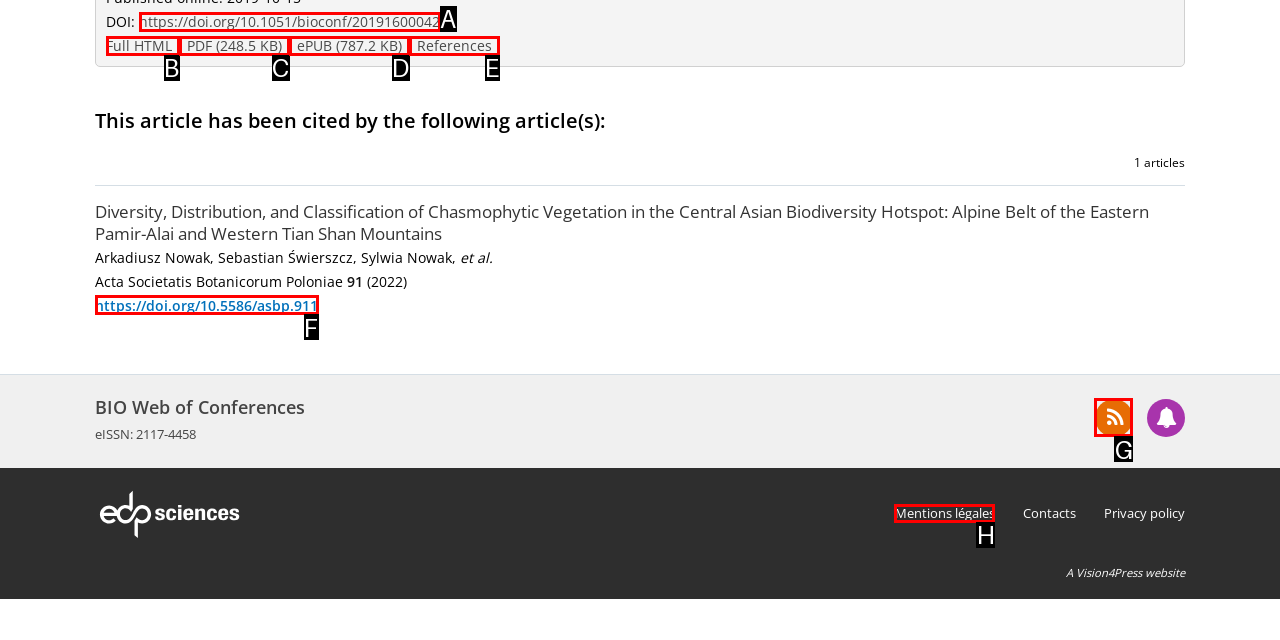From the given options, choose the HTML element that aligns with the description: PDF (248.5 KB). Respond with the letter of the selected element.

C